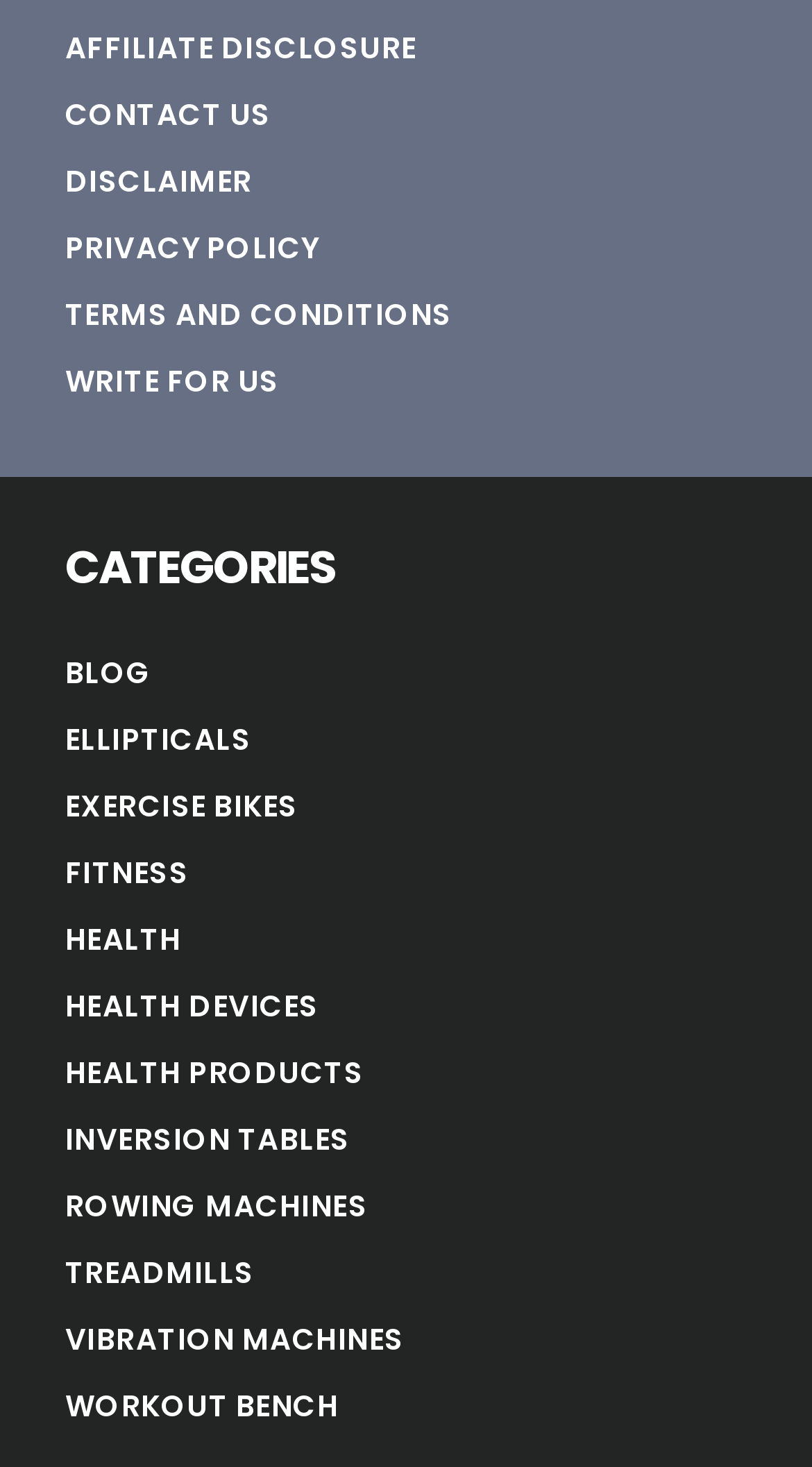What is the last category listed?
Based on the visual, give a brief answer using one word or a short phrase.

WORKOUT BENCH